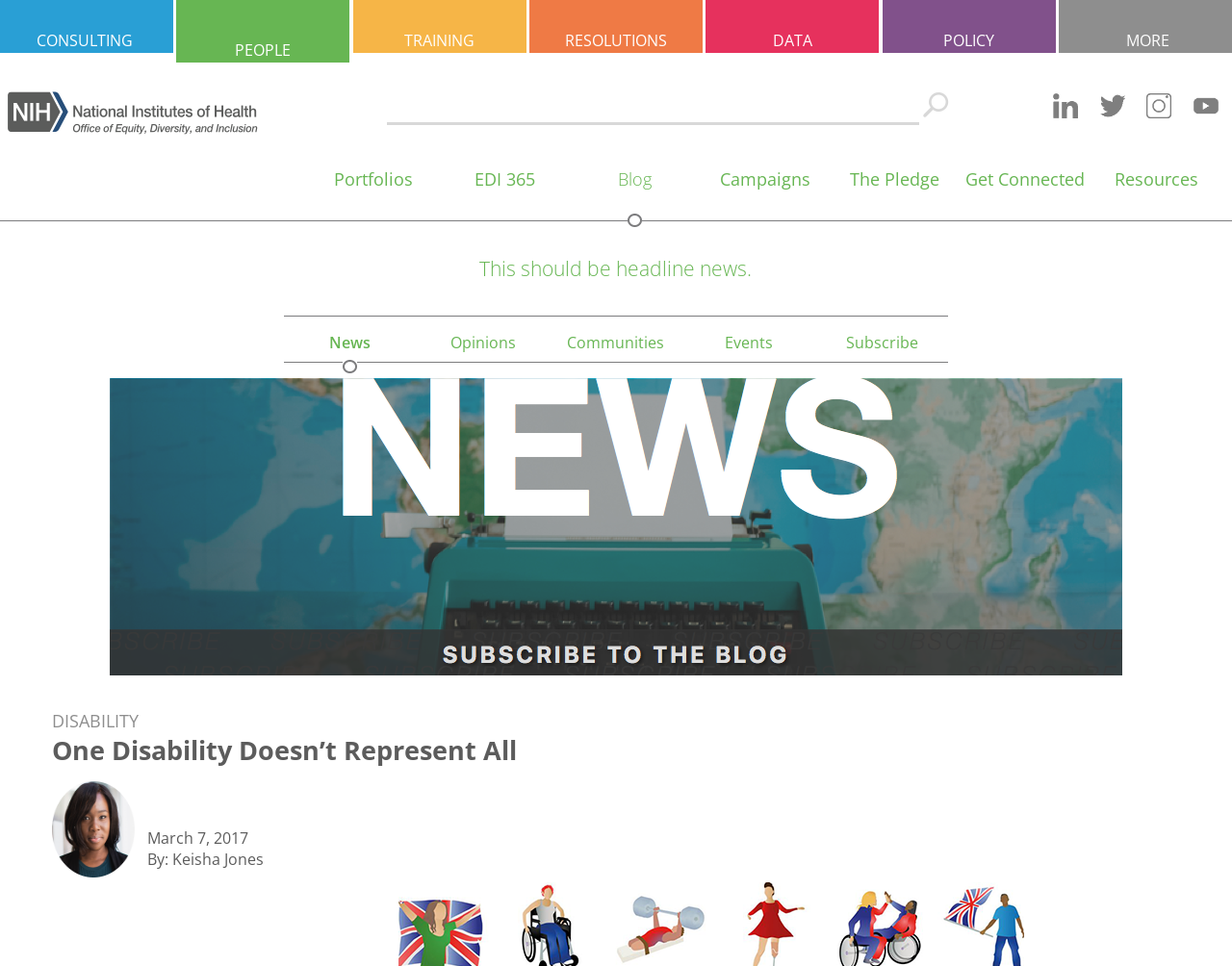Bounding box coordinates are specified in the format (top-left x, top-left y, bottom-right x, bottom-right y). All values are floating point numbers bounded between 0 and 1. Please provide the bounding box coordinate of the region this sentence describes: The Pledge

[0.69, 0.173, 0.763, 0.197]